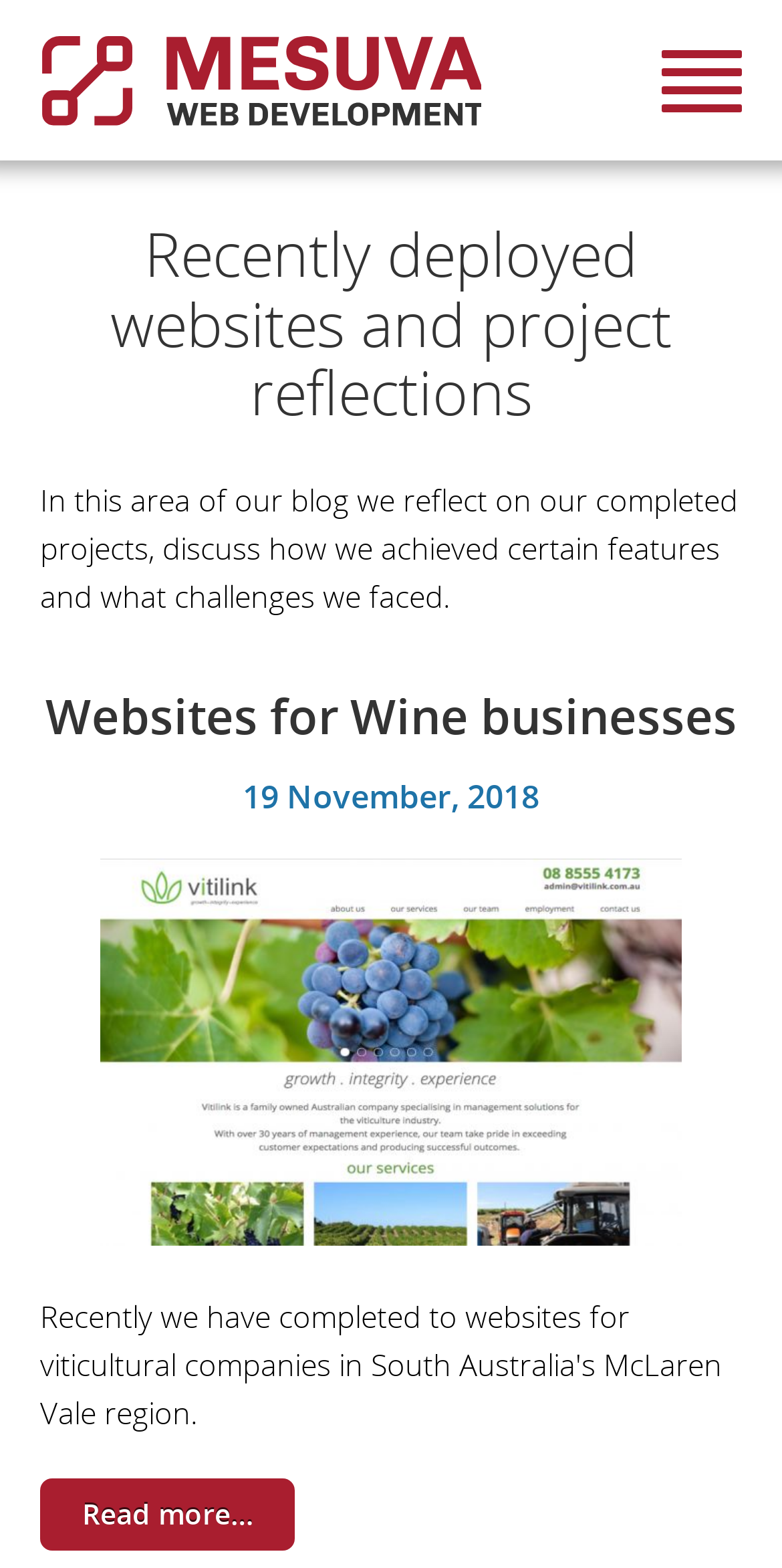What type of businesses are featured in the first project?
Using the image, elaborate on the answer with as much detail as possible.

The first project section is titled 'Websites for Wine businesses', which suggests that the featured businesses are related to the wine industry. This is further supported by the lack of any other business types mentioned in the surrounding content.